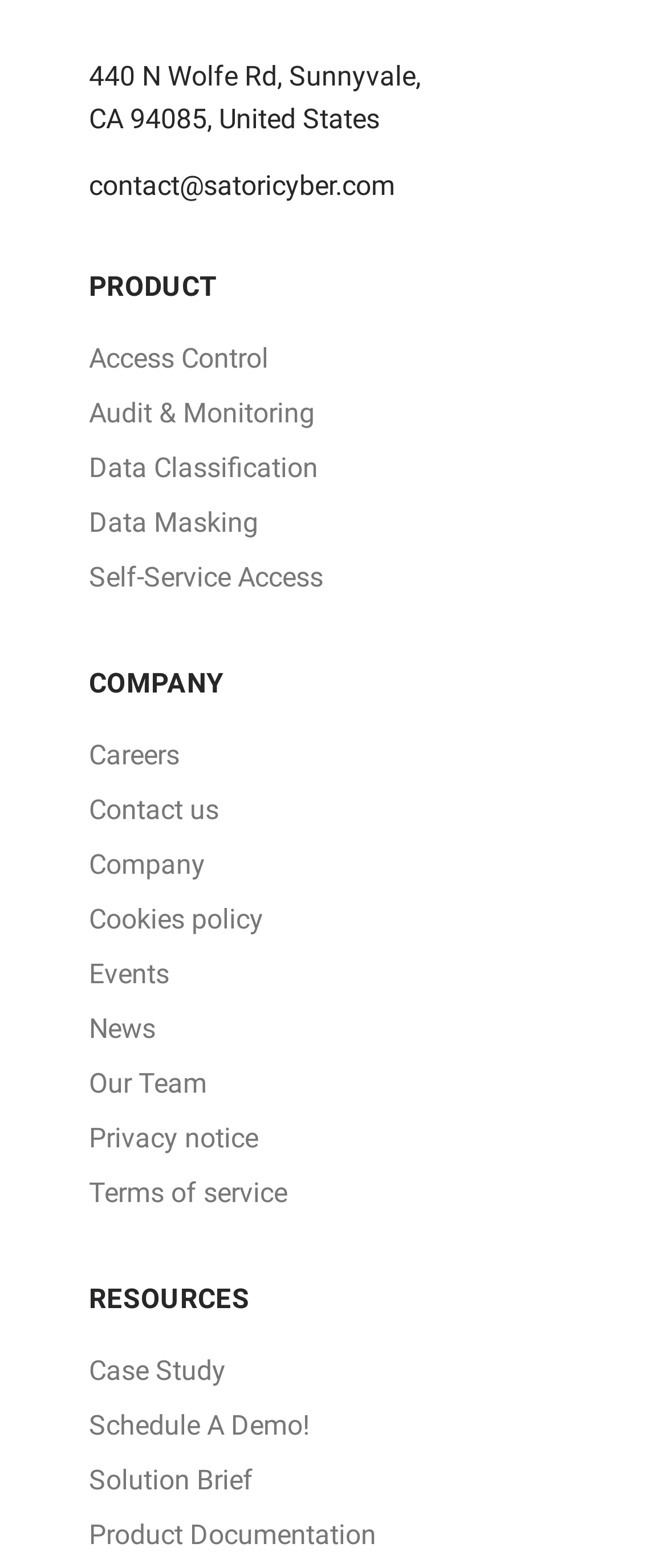Answer the question in a single word or phrase:
What is the last resource listed?

Product Documentation